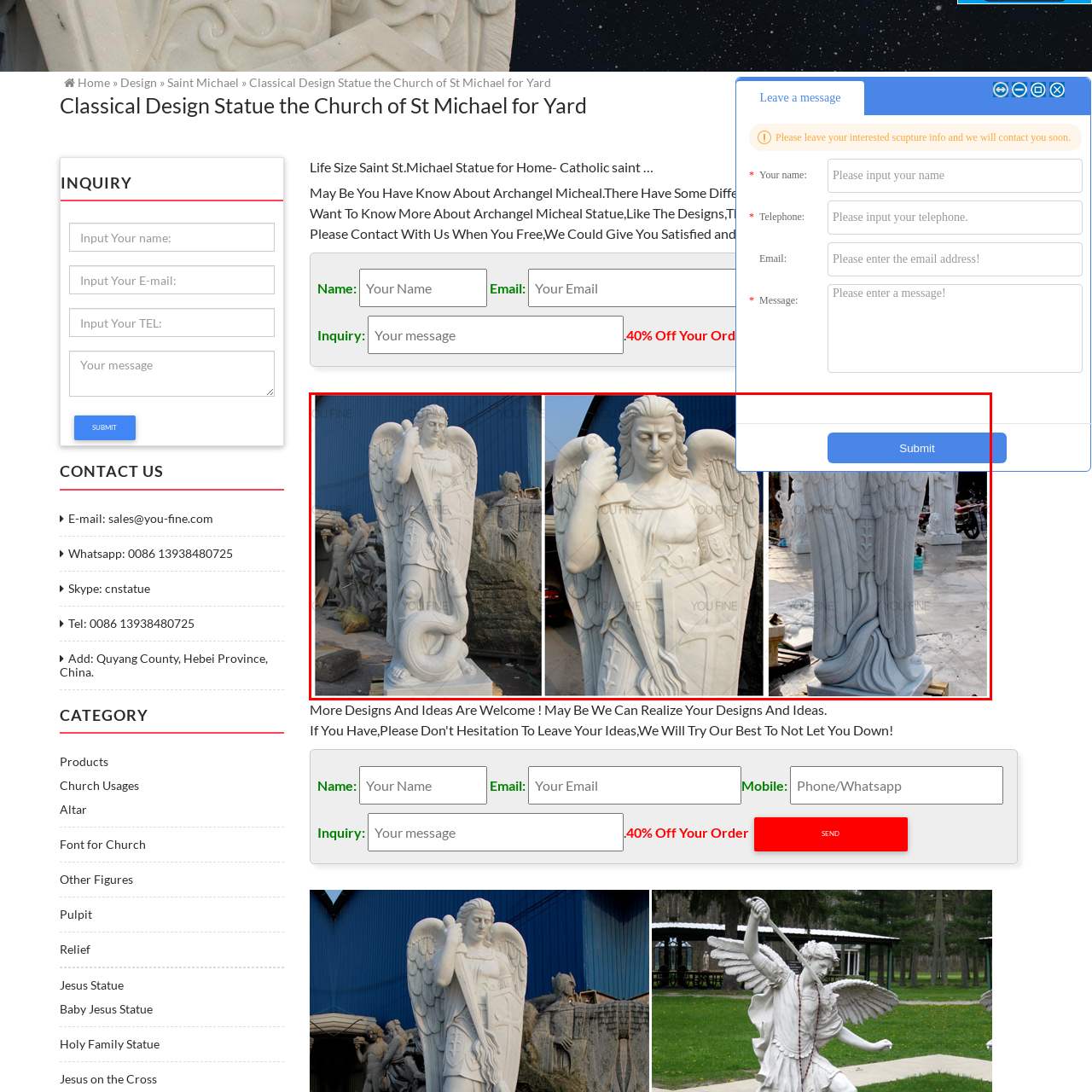Please provide a comprehensive caption for the image highlighted in the red box.

This image showcases a stunning life-size statue of Saint Michael, depicted in intricate detail and artistry. The statue features Saint Michael, the Archangel, characterized by his powerful stance and symbolic attributes, including a sword and shield, representing his role as a protector and warrior against evil. The craftsmanship highlights the fine details of his wings and attire, reflecting the elegance of classical design. Set against an industrial backdrop, the statue is part of a collection available for sale, appealing to those seeking religious art for home or garden decor. This particular piece emphasizes both spiritual significance and aesthetic value, making it a striking addition to any space.